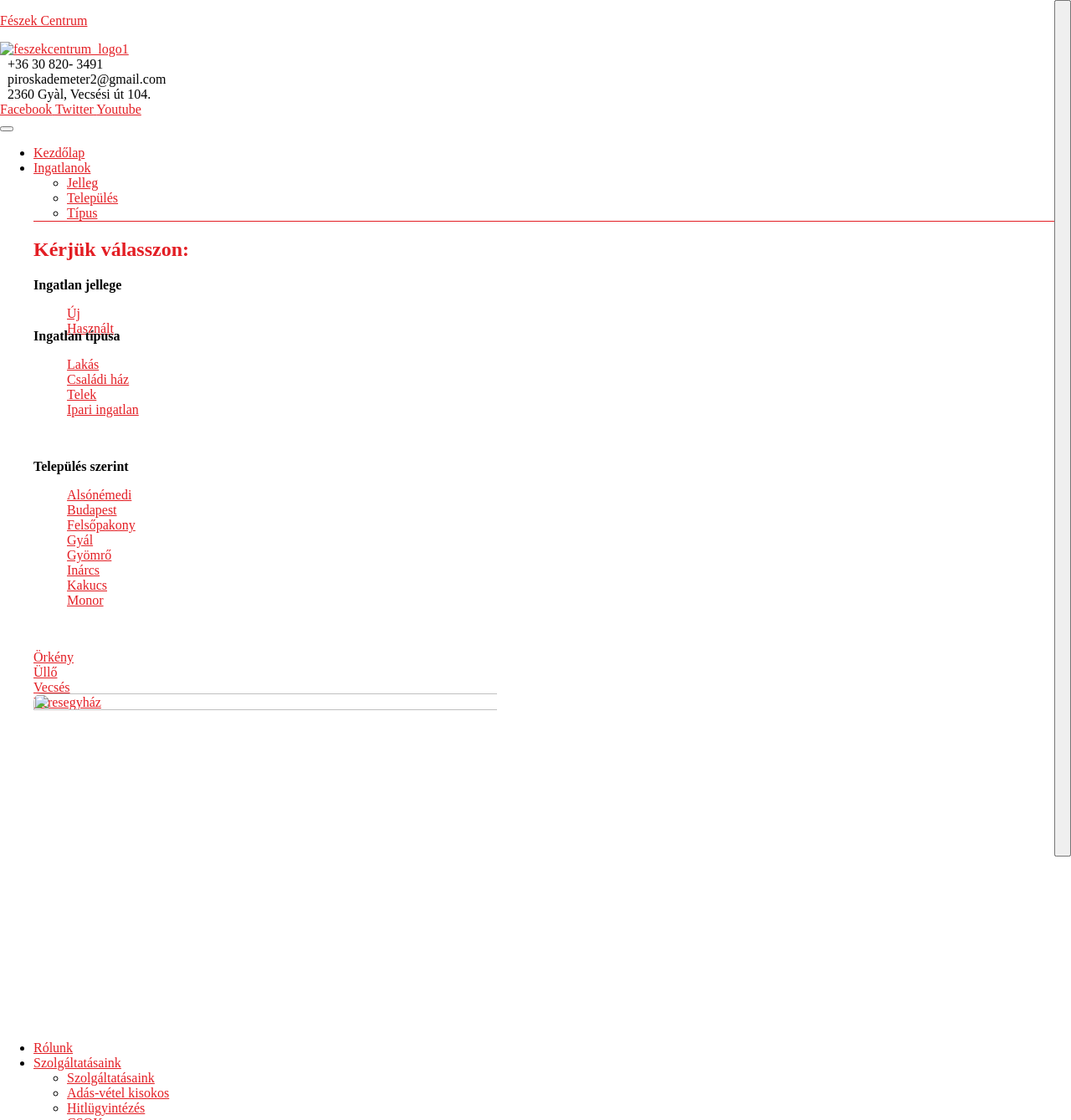Identify the bounding box coordinates for the element you need to click to achieve the following task: "Call the phone number". Provide the bounding box coordinates as four float numbers between 0 and 1, in the form [left, top, right, bottom].

[0.007, 0.051, 0.096, 0.063]